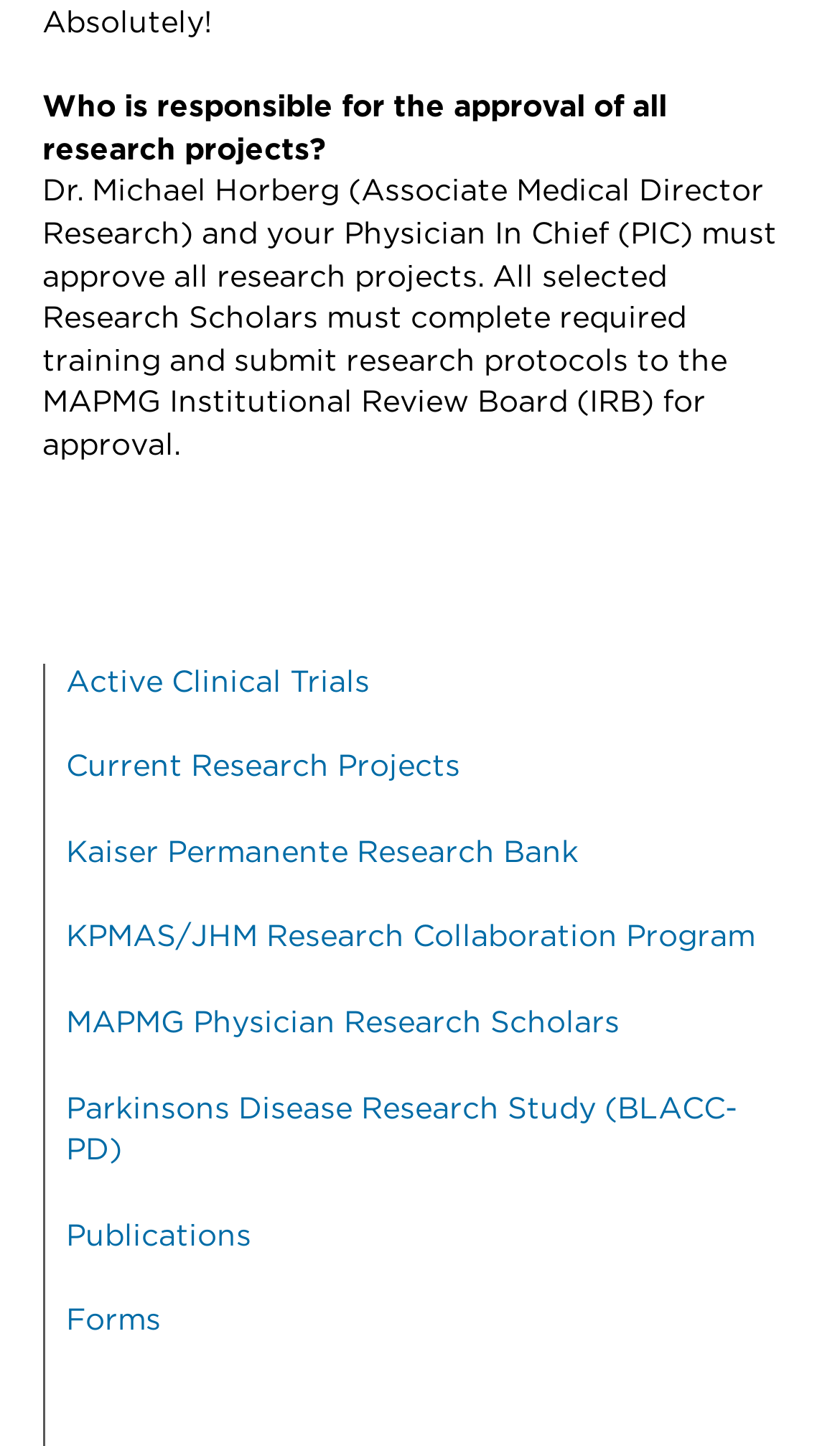Respond with a single word or phrase:
What is the topic of the research study mentioned on the webpage?

Parkinsons Disease